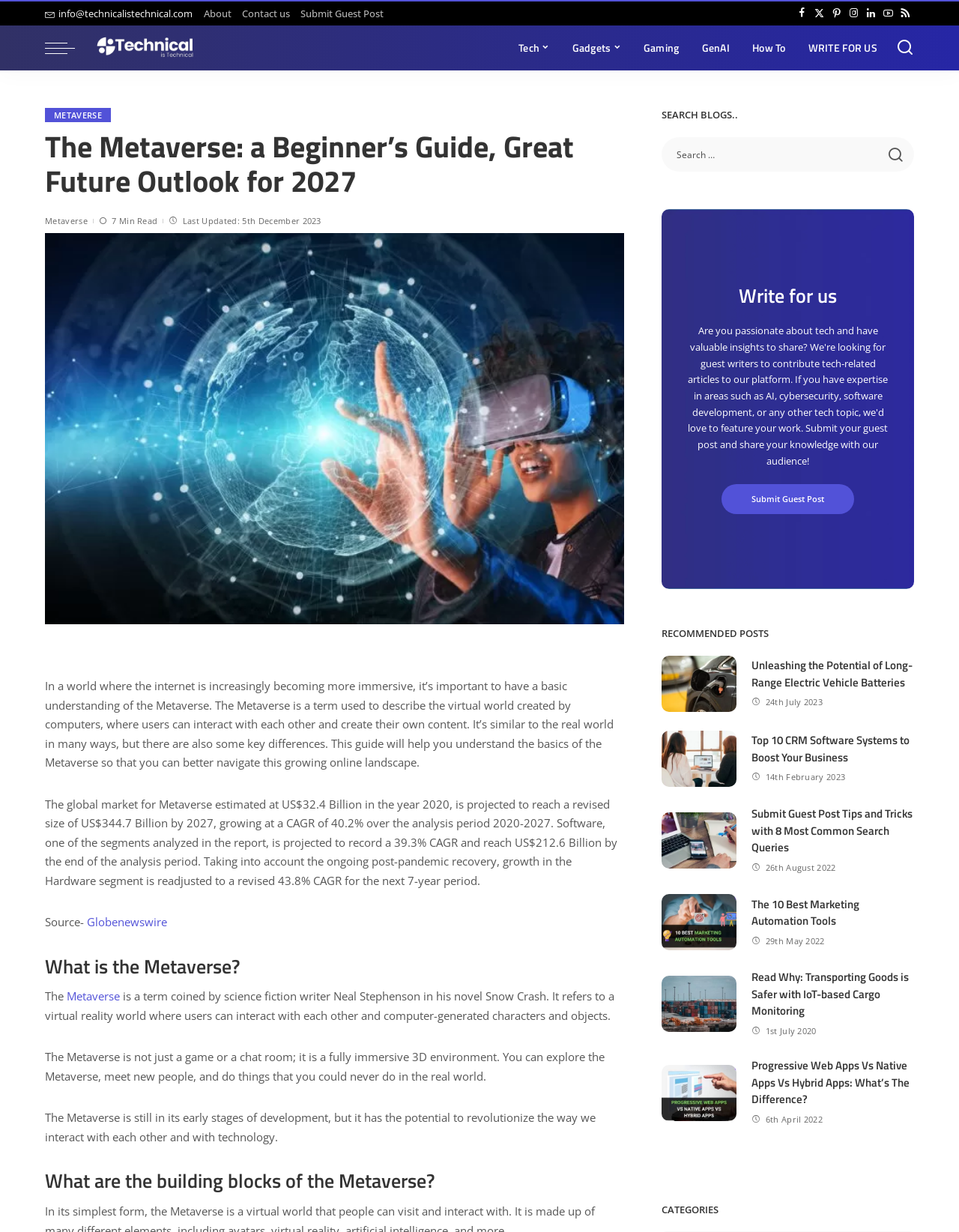Please determine the bounding box coordinates for the element that should be clicked to follow these instructions: "Search for something in the search box".

[0.69, 0.111, 0.953, 0.139]